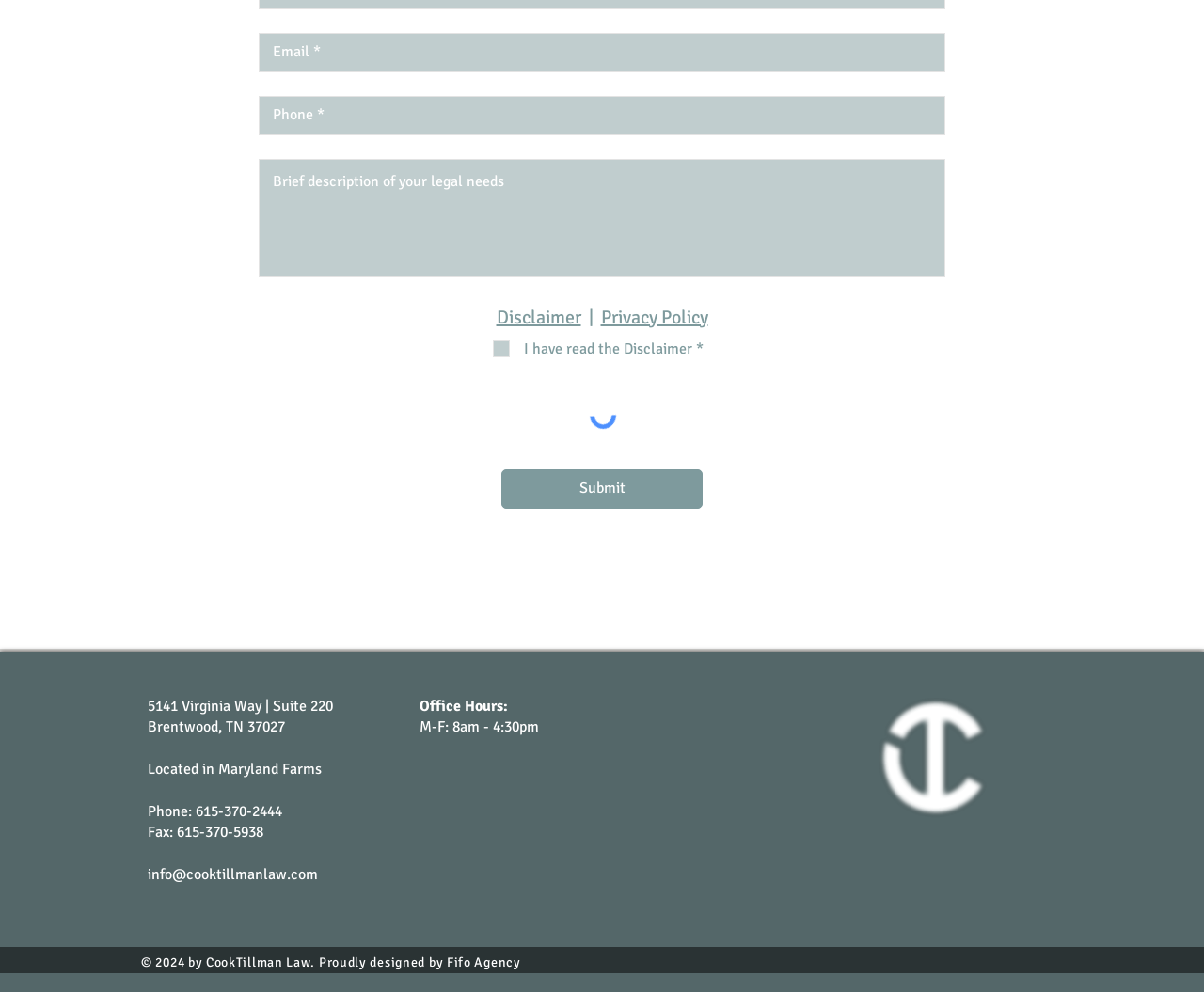Identify the bounding box coordinates of the part that should be clicked to carry out this instruction: "Visit Facebook".

[0.742, 0.894, 0.766, 0.922]